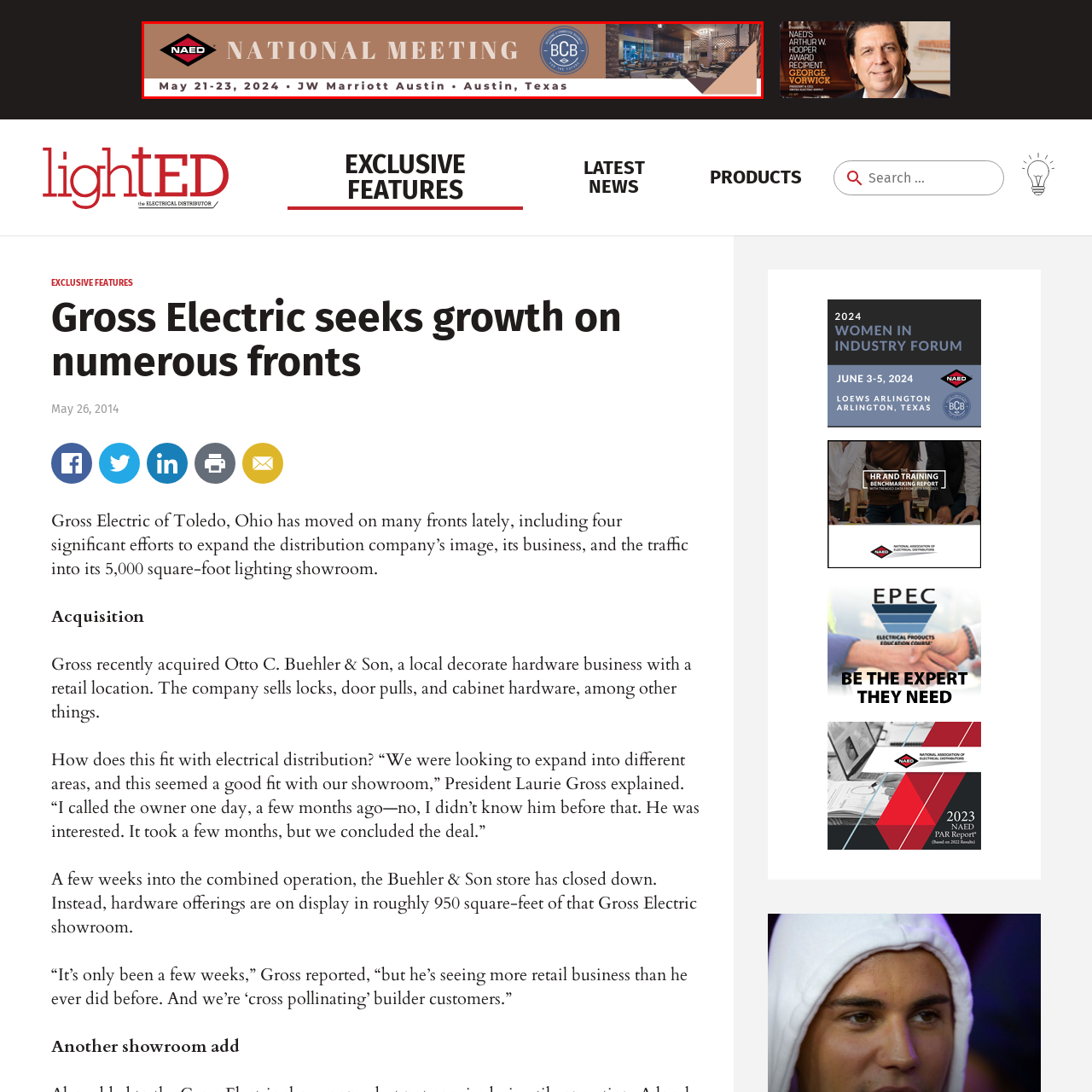Give a detailed description of the image area outlined by the red box.

The image features a promotional banner for the NAED National Meeting, scheduled from May 21 to 23, 2024, at the JW Marriott in Austin, Texas. The design incorporates the NAED logo on the left side, alongside a circular emblem labeled "BCB." The background presents a sophisticated color palette, enhancing the professional appeal of the event. The text is clearly laid out, ensuring that essential details such as the dates and venue are prominently displayed, making it easy for attendees to note the event's key information.